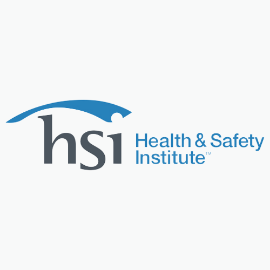Explain the details of the image comprehensively.

The image features the logo of the Health & Safety Institute (HSI). The logo prominently displays the initials "hsi" in a modern, stylized font. The "h" and "s" are depicted in a darker gray, while the "i" stands out in a lighter shade, providing a contrast. Above the text, a blue arc symbolizes care, safety, and guidance, reflecting the institute's mission to promote health and safety through education and training. This logo represents HSI’s commitment to delivering quality programs and resources that empower individuals and organizations to create safer environments.